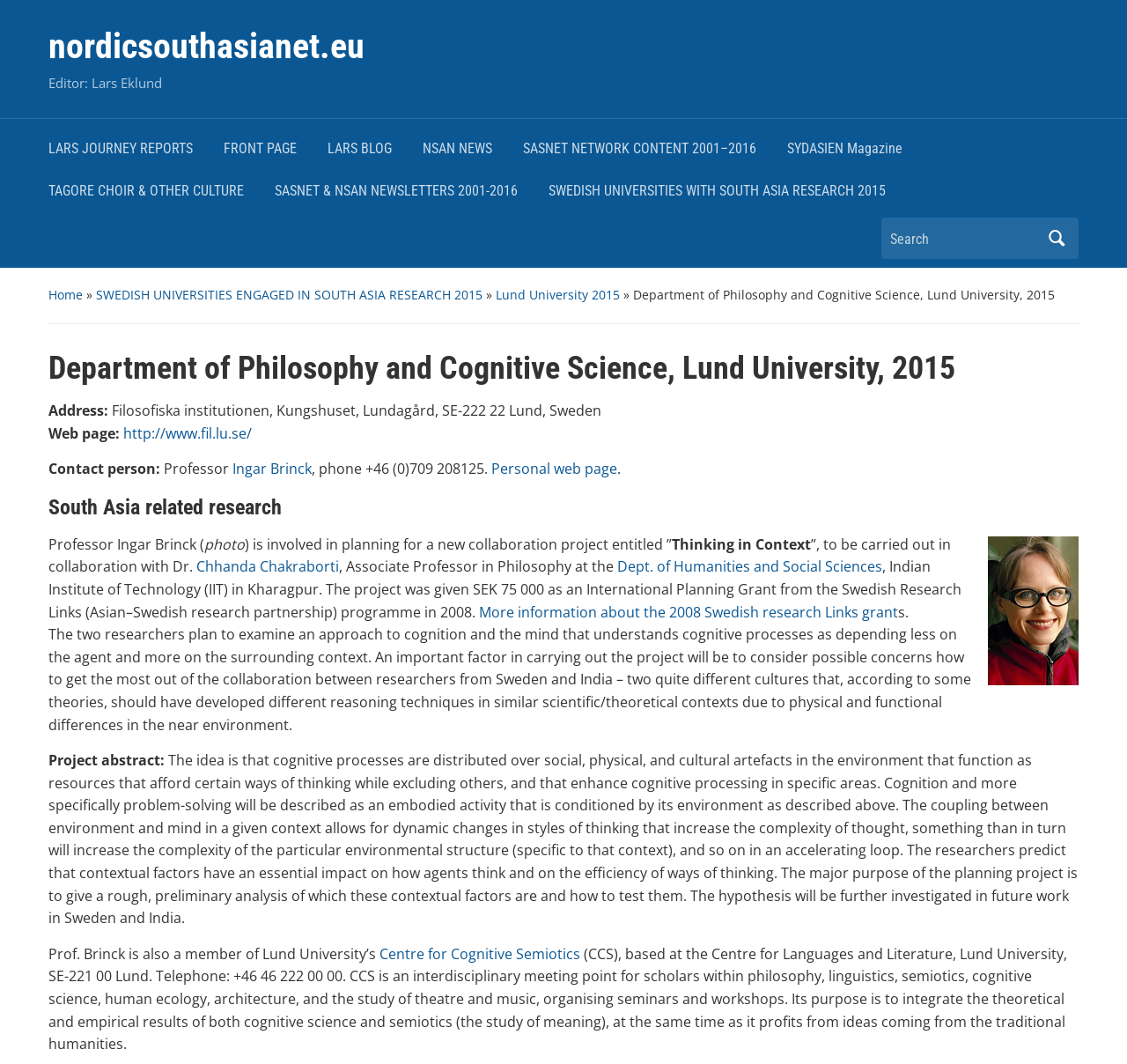Please indicate the bounding box coordinates of the element's region to be clicked to achieve the instruction: "Visit the home page". Provide the coordinates as four float numbers between 0 and 1, i.e., [left, top, right, bottom].

[0.043, 0.269, 0.073, 0.285]